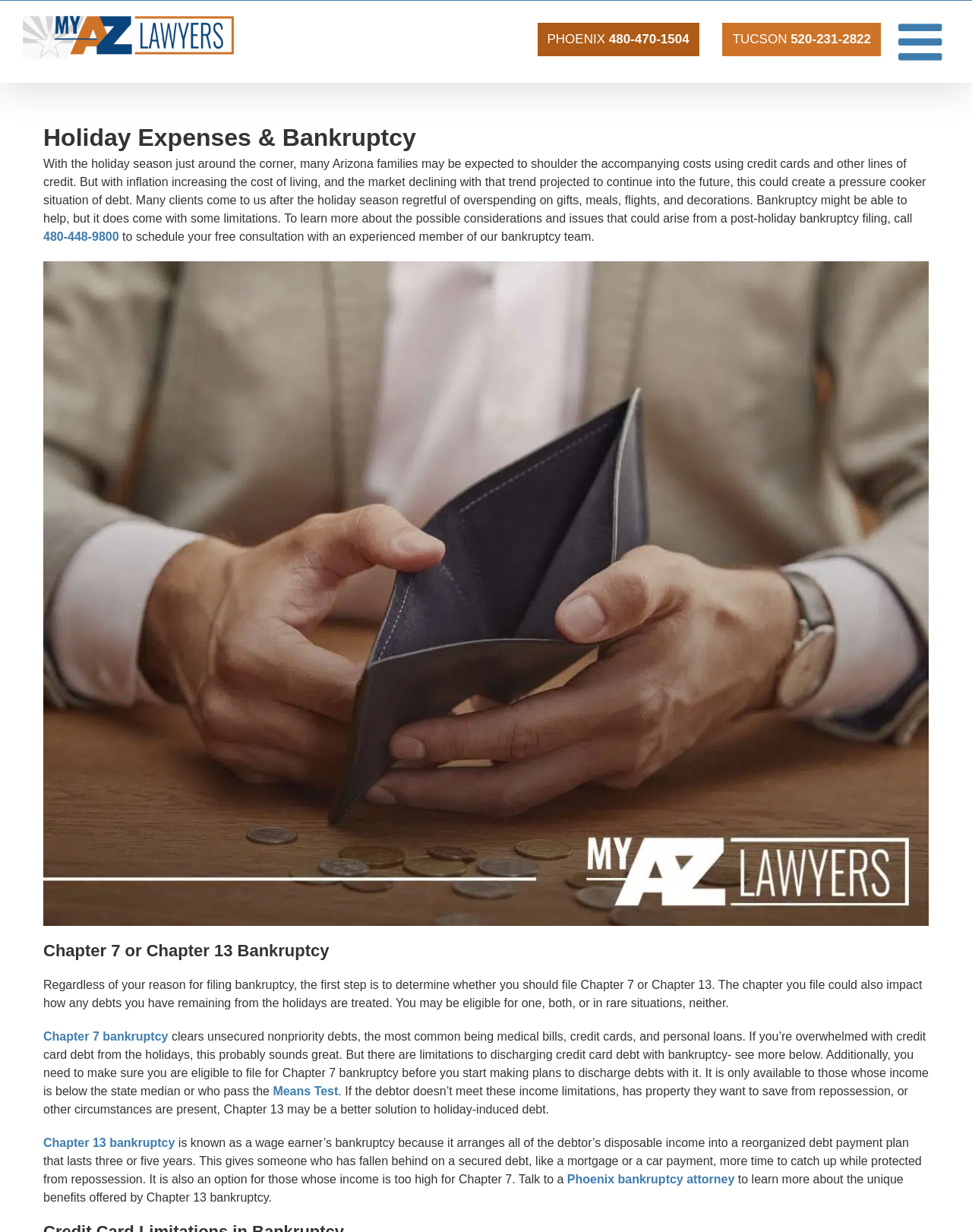Determine the main headline from the webpage and extract its text.

Holiday Expenses & Bankruptcy